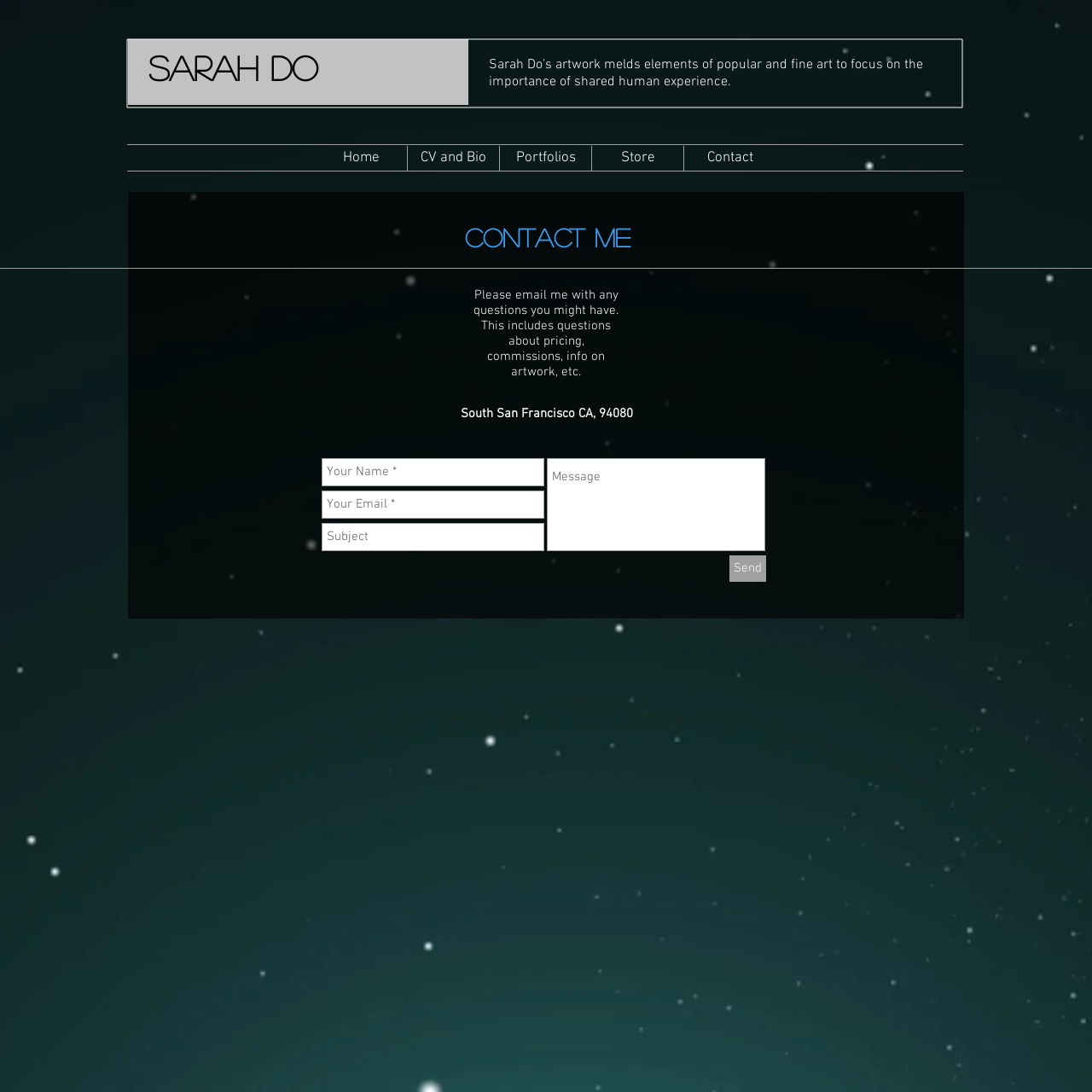Find the bounding box coordinates of the element to click in order to complete the given instruction: "Read about storage buildings."

None